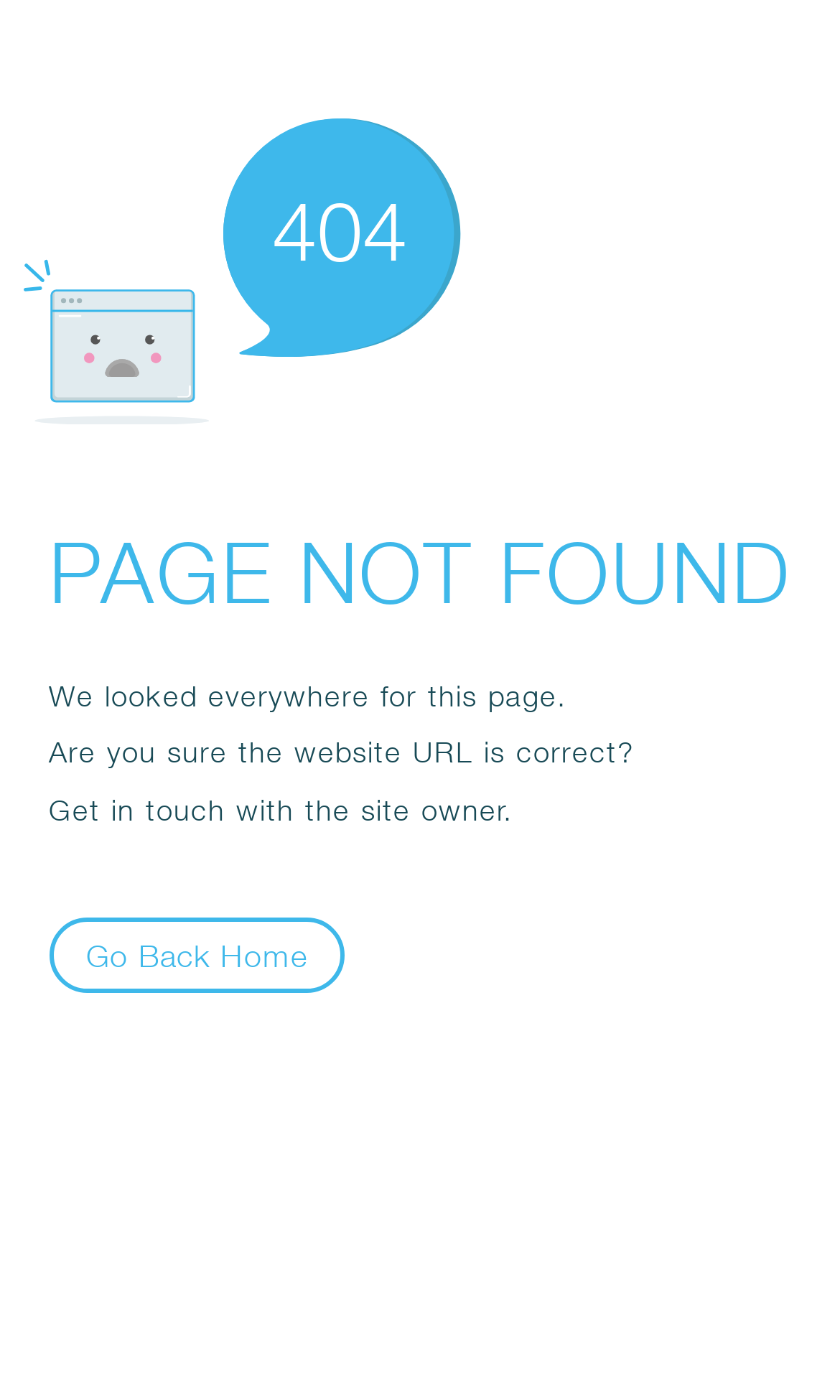What is the error code displayed?
Look at the image and provide a short answer using one word or a phrase.

404